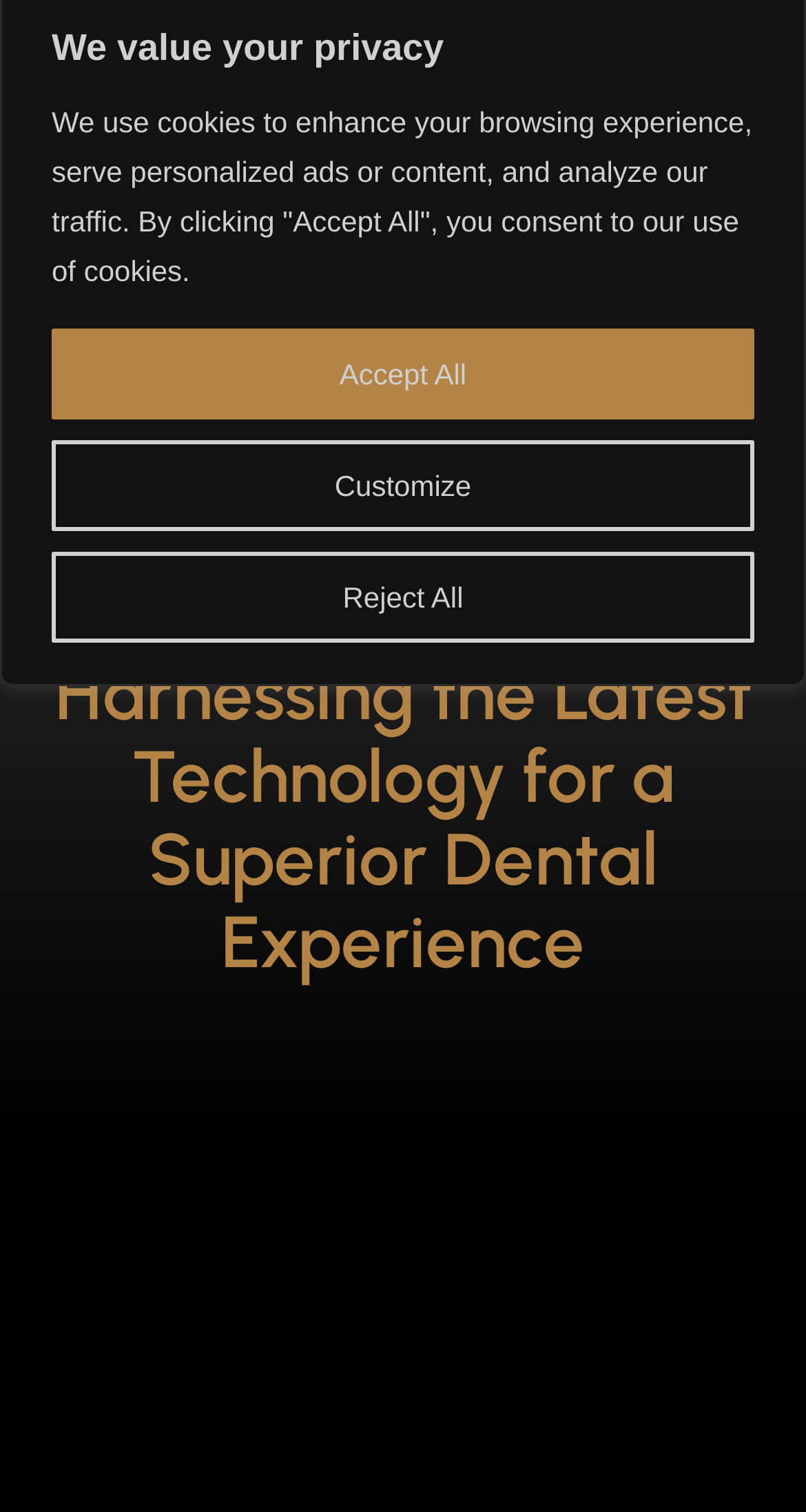Given the description "Accept All", provide the bounding box coordinates of the corresponding UI element.

[0.064, 0.217, 0.936, 0.277]